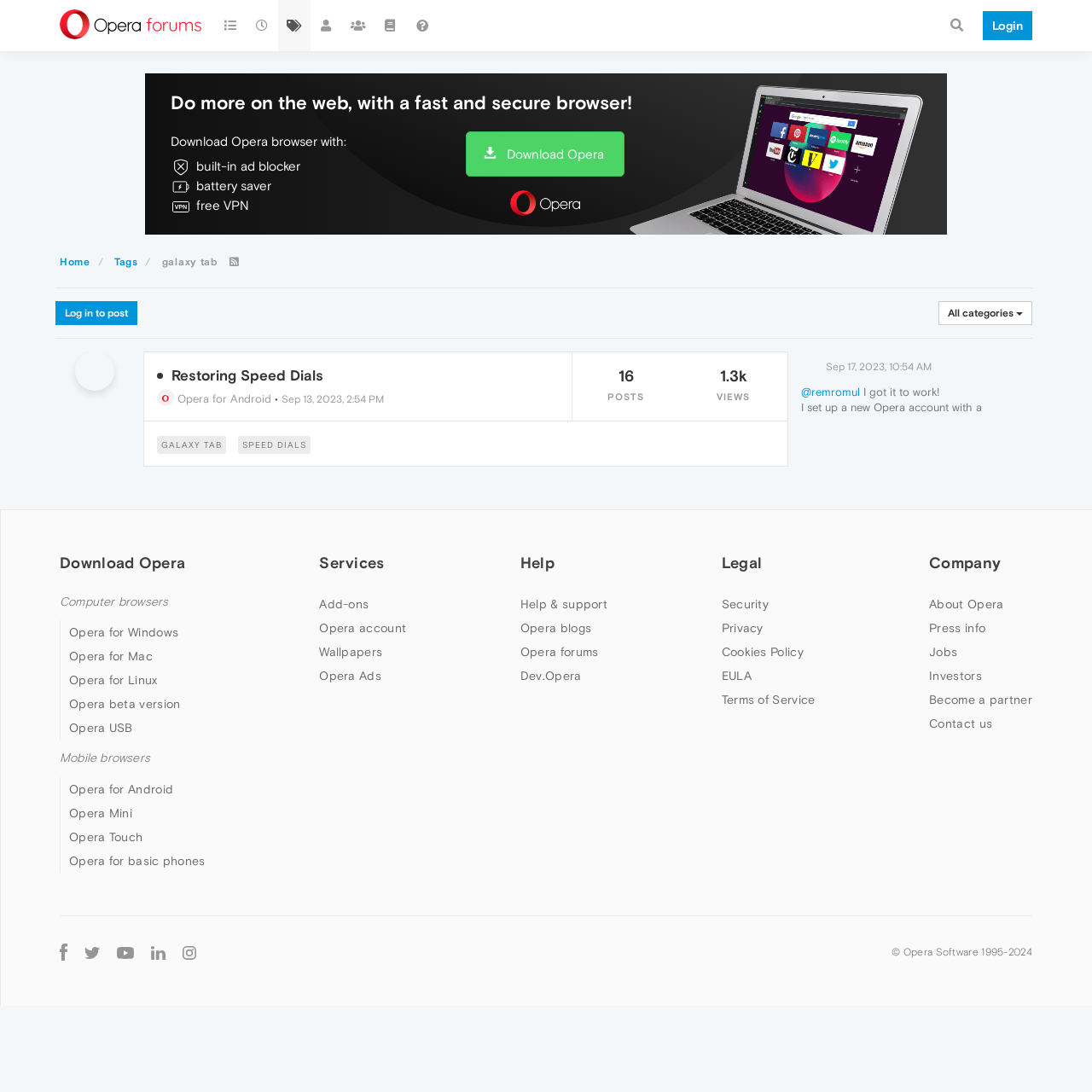Please give the bounding box coordinates of the area that should be clicked to fulfill the following instruction: "Log in to post". The coordinates should be in the format of four float numbers from 0 to 1, i.e., [left, top, right, bottom].

[0.051, 0.276, 0.126, 0.298]